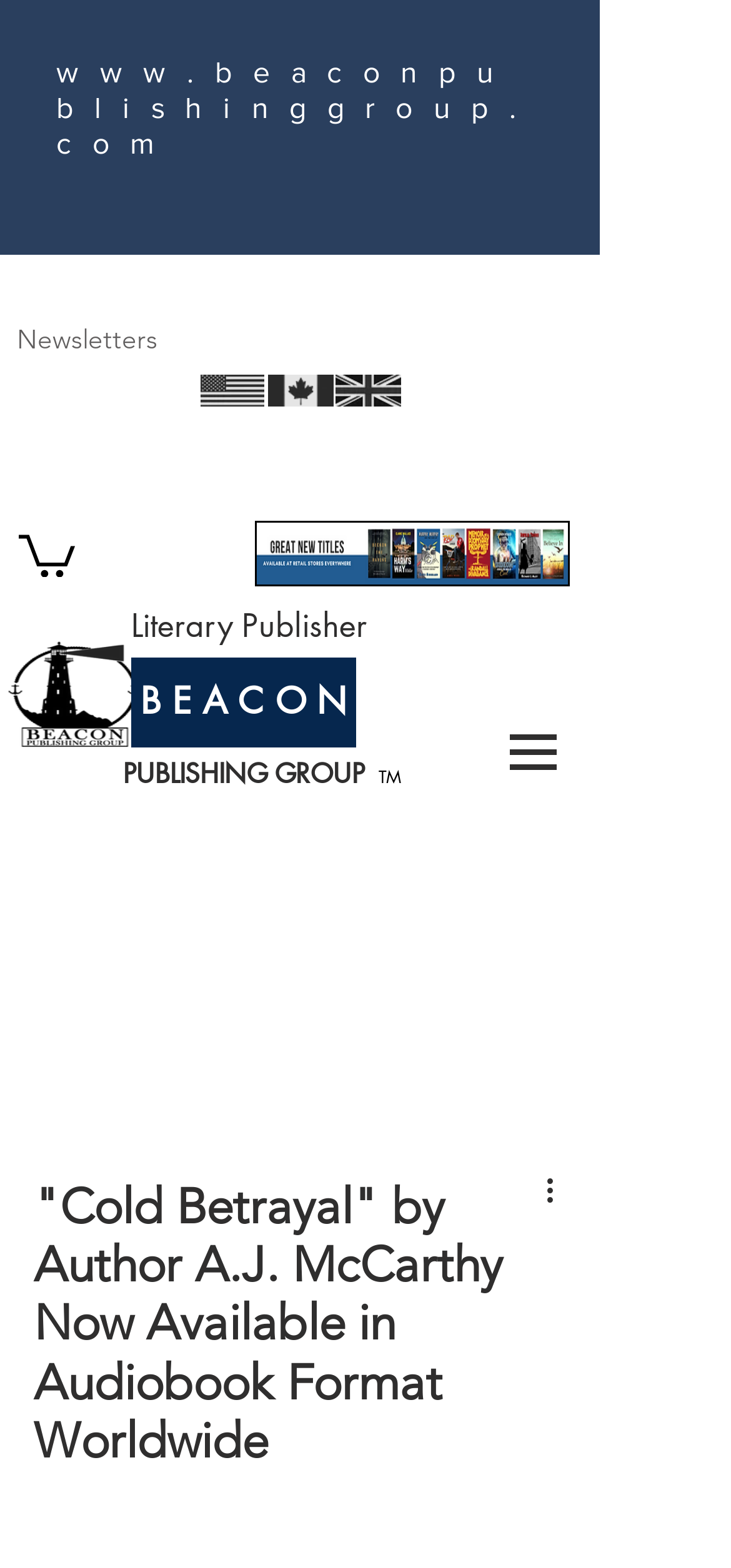Identify the bounding box coordinates of the region that needs to be clicked to carry out this instruction: "Click the Previous button". Provide these coordinates as four float numbers ranging from 0 to 1, i.e., [left, top, right, bottom].

[0.088, 0.049, 0.127, 0.088]